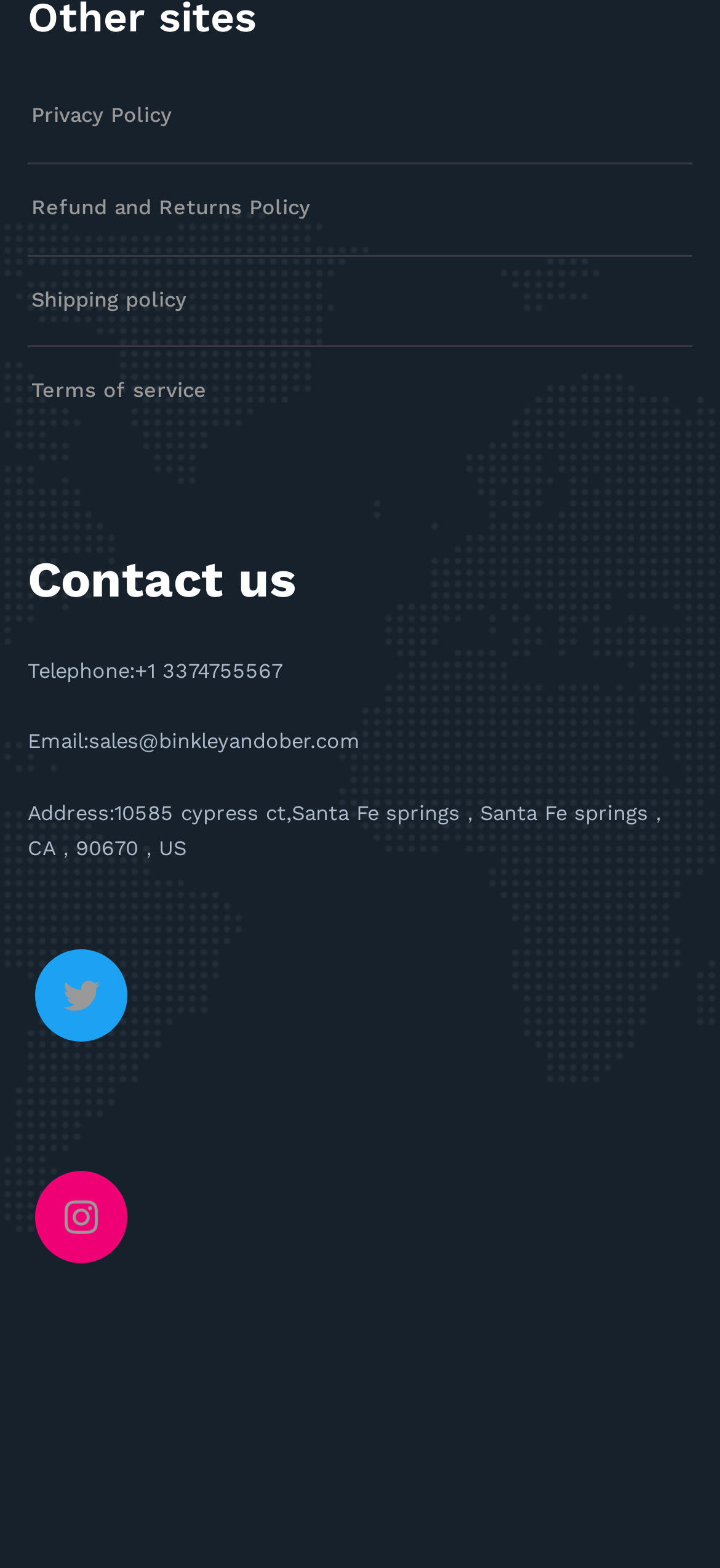Provide a short answer to the following question with just one word or phrase: What is the phone number for contact?

+1 3374755567